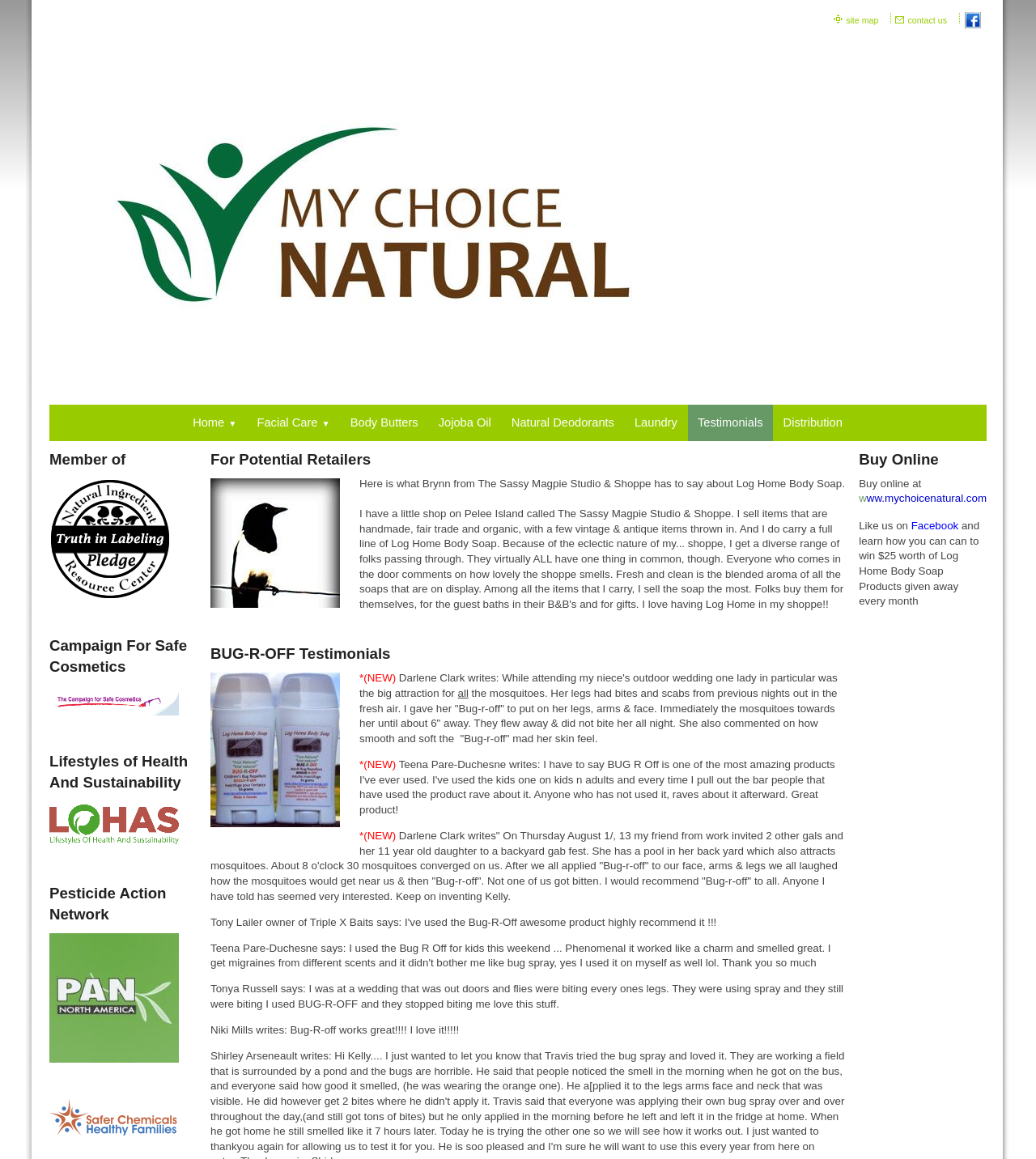What is the main topic of this webpage?
Could you give a comprehensive explanation in response to this question?

Based on the webpage's content, it appears to be a collection of testimonials from customers who have used Log Home Body Soap and Bug-R-Off products, sharing their positive experiences and feedback.